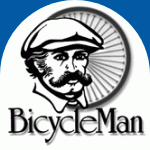Using the details from the image, please elaborate on the following question: What shape is the logo design?

The logo design is circular in shape, which is complemented by a background of a bicycle wheel, emphasizing the brand's focus on cycling and recumbent bikes.